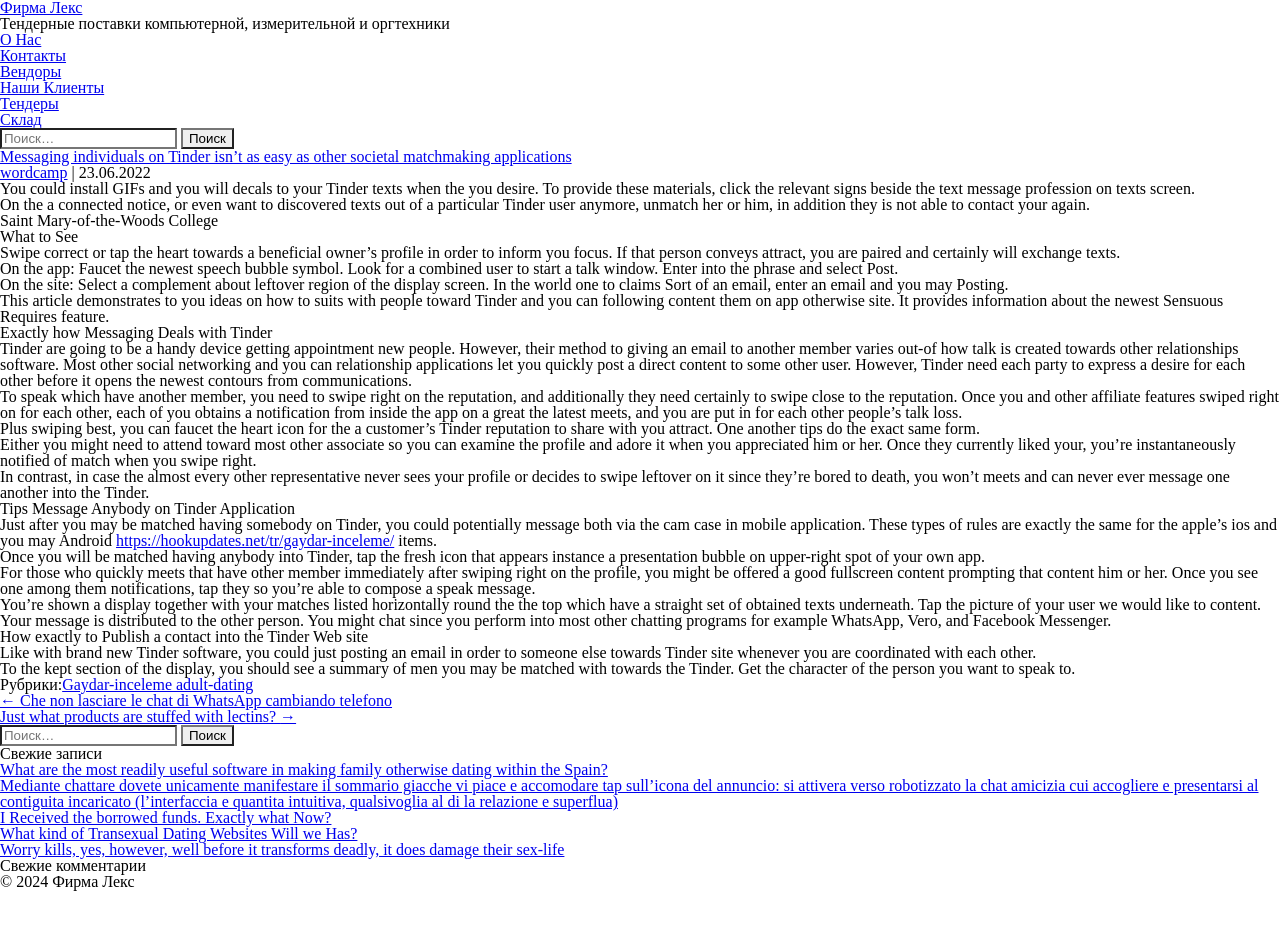Find the bounding box coordinates for the element that must be clicked to complete the instruction: "Click the 'Тендеры' link". The coordinates should be four float numbers between 0 and 1, indicated as [left, top, right, bottom].

[0.0, 0.1, 0.046, 0.118]